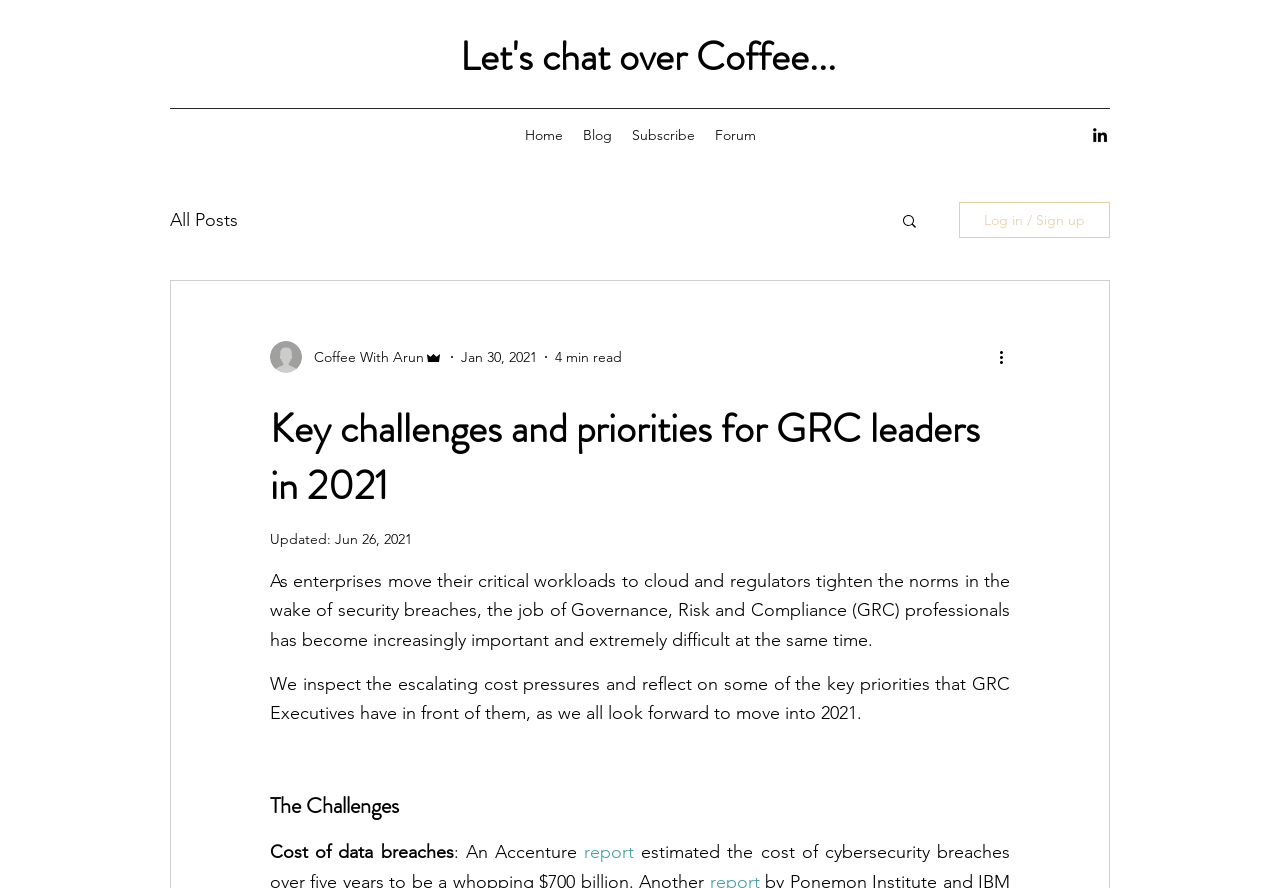What is the topic of the blog post?
Based on the screenshot, give a detailed explanation to answer the question.

I found the topic of the blog post by reading the main heading, which is 'Key challenges and priorities for GRC leaders in 2021'. This heading suggests that the blog post is about the challenges and priorities faced by Governance, Risk, and Compliance (GRC) leaders in the year 2021.